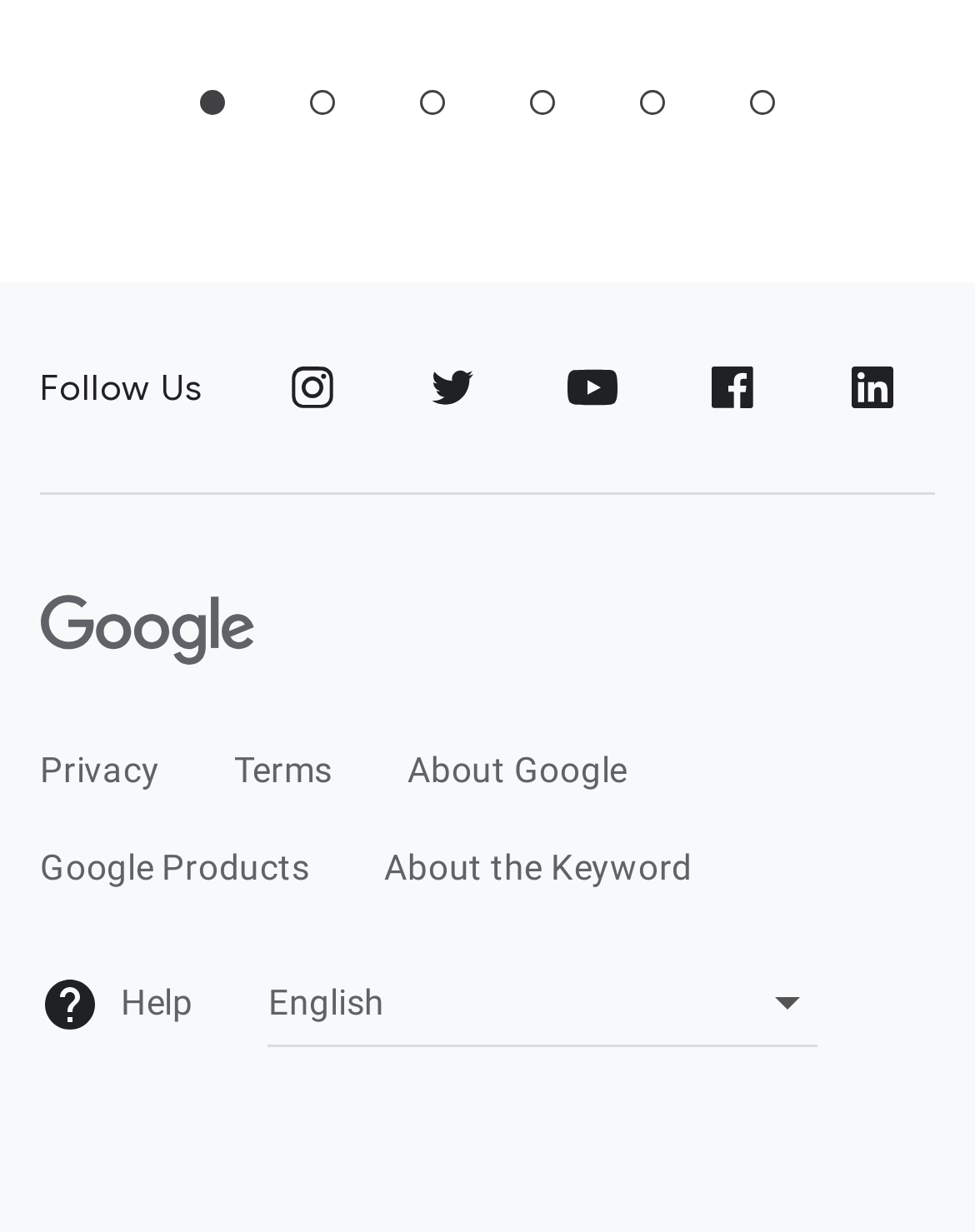Please find the bounding box coordinates for the clickable element needed to perform this instruction: "Explore Chapter 2: The Porous Medium".

None